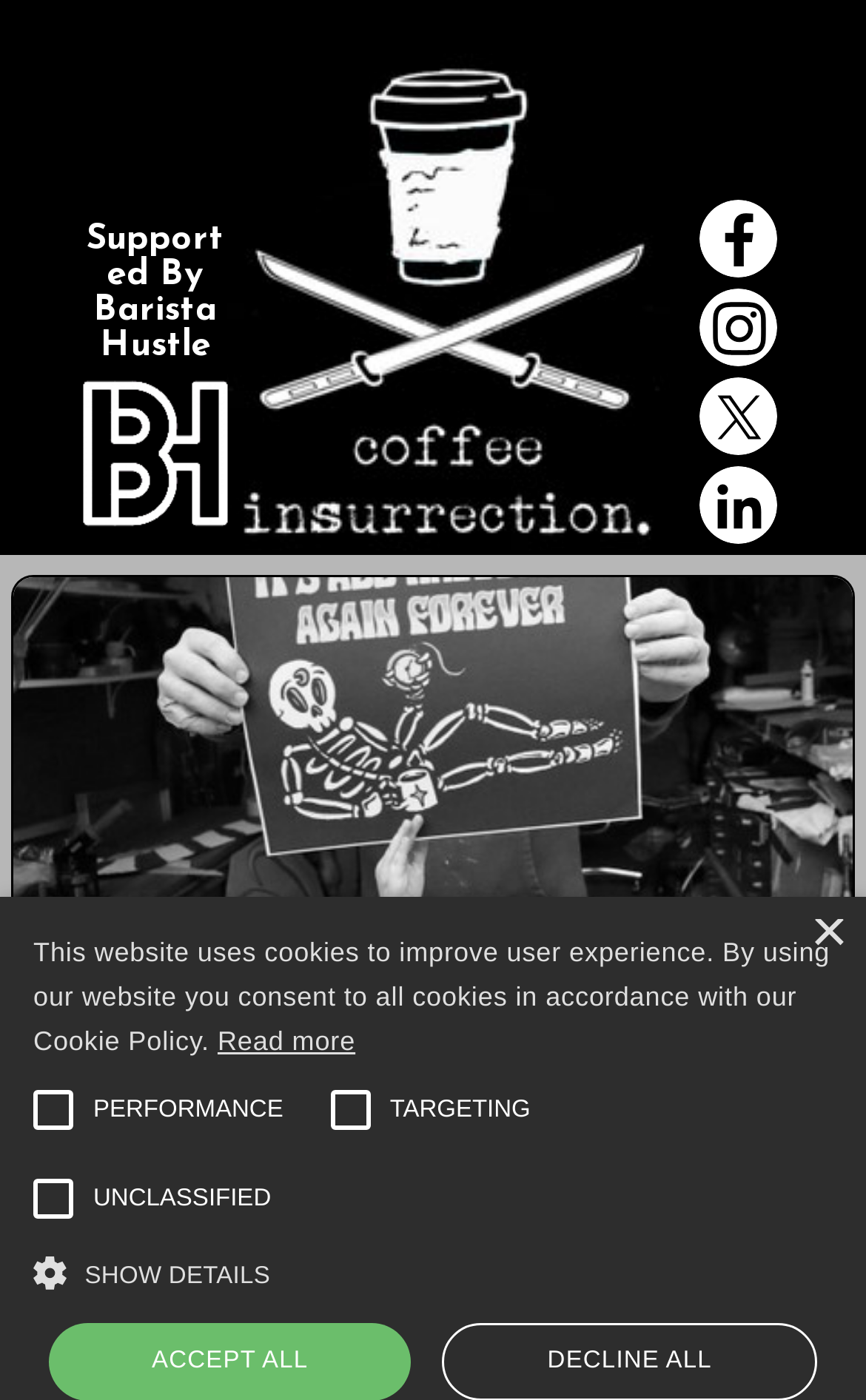Detail the various sections and features of the webpage.

This webpage is about an interview with Todd Purse, the head creative and illustrator at Brandywine Coffee Roasters in Wilmington, Delaware. The page has a header section with four links, each accompanied by an image, aligned horizontally near the top of the page. Below this section, there is a static text "Supported By Barista Hustle" followed by a link and an image.

The main content of the page is an article that takes up most of the page's real estate. It starts with a large image, followed by a header that reads "Todd Purse: Coffee Insurrection Hero Chapter #35". Below this header, there is a link to "Coffee Insurrection Hero" and a paragraph of text that introduces Todd Purse. The article also includes links to "Tanya" and "Read all" at the bottom.

On the right side of the page, there is a button to close a popup window, which contains a static text "×" and a button labeled "Close". Below this button, there is a static text that informs users about the website's cookie policy, accompanied by a link to "Read more".

The page also has a section with three checkboxes labeled "PERFORMANCE", "TARGETING", and "UNCLASSIFIED", each accompanied by an image. Finally, there is a button labeled "SHOW DETAILS" at the bottom of the page, accompanied by an image.